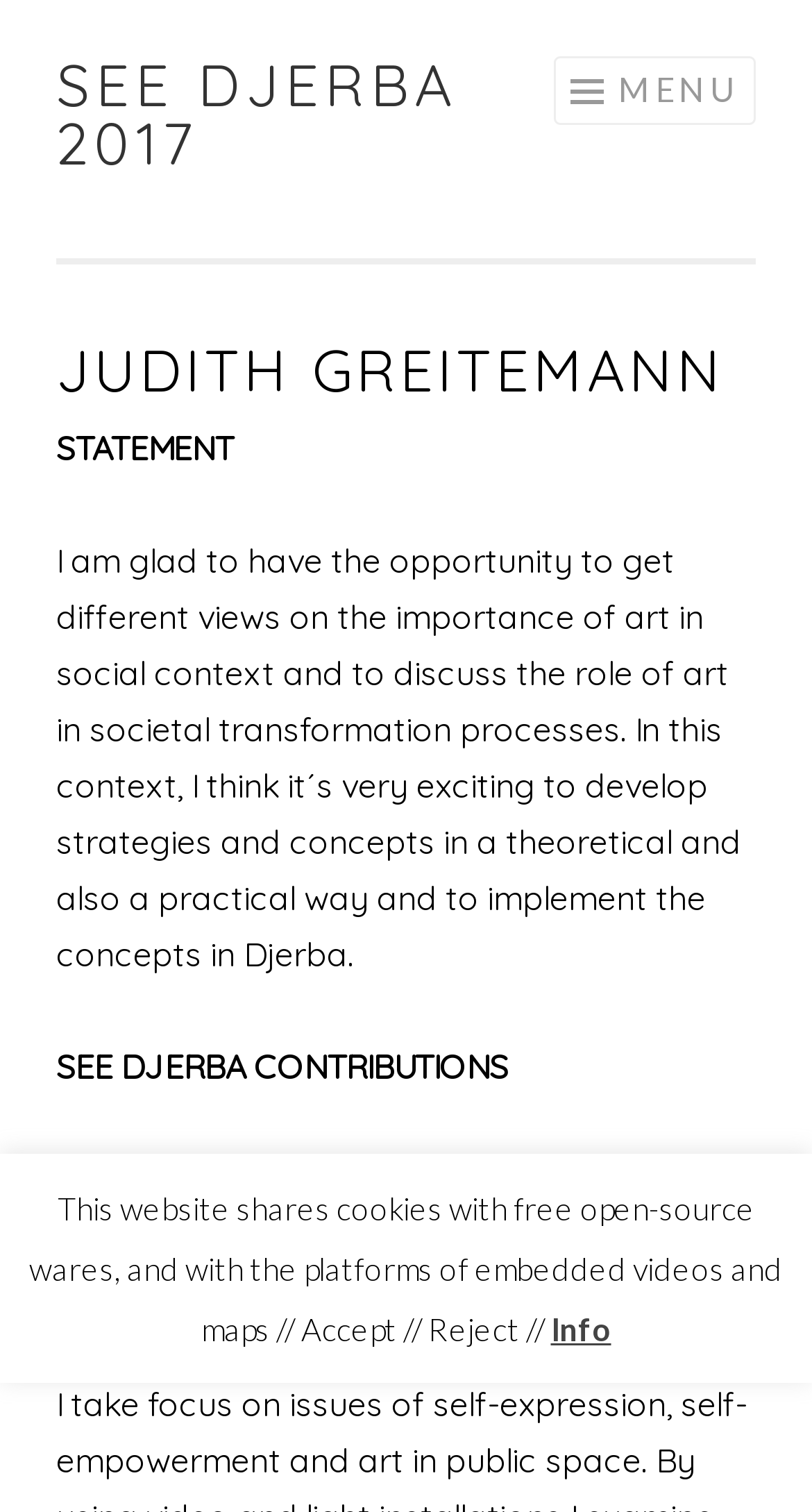Look at the image and answer the question in detail:
What is the focus of the website?

The focus of the website can be determined by looking at the heading element 'SEE DJERBA 2017' which is a child element of the root element. This heading element is also linked to another element with the same text, indicating its importance.